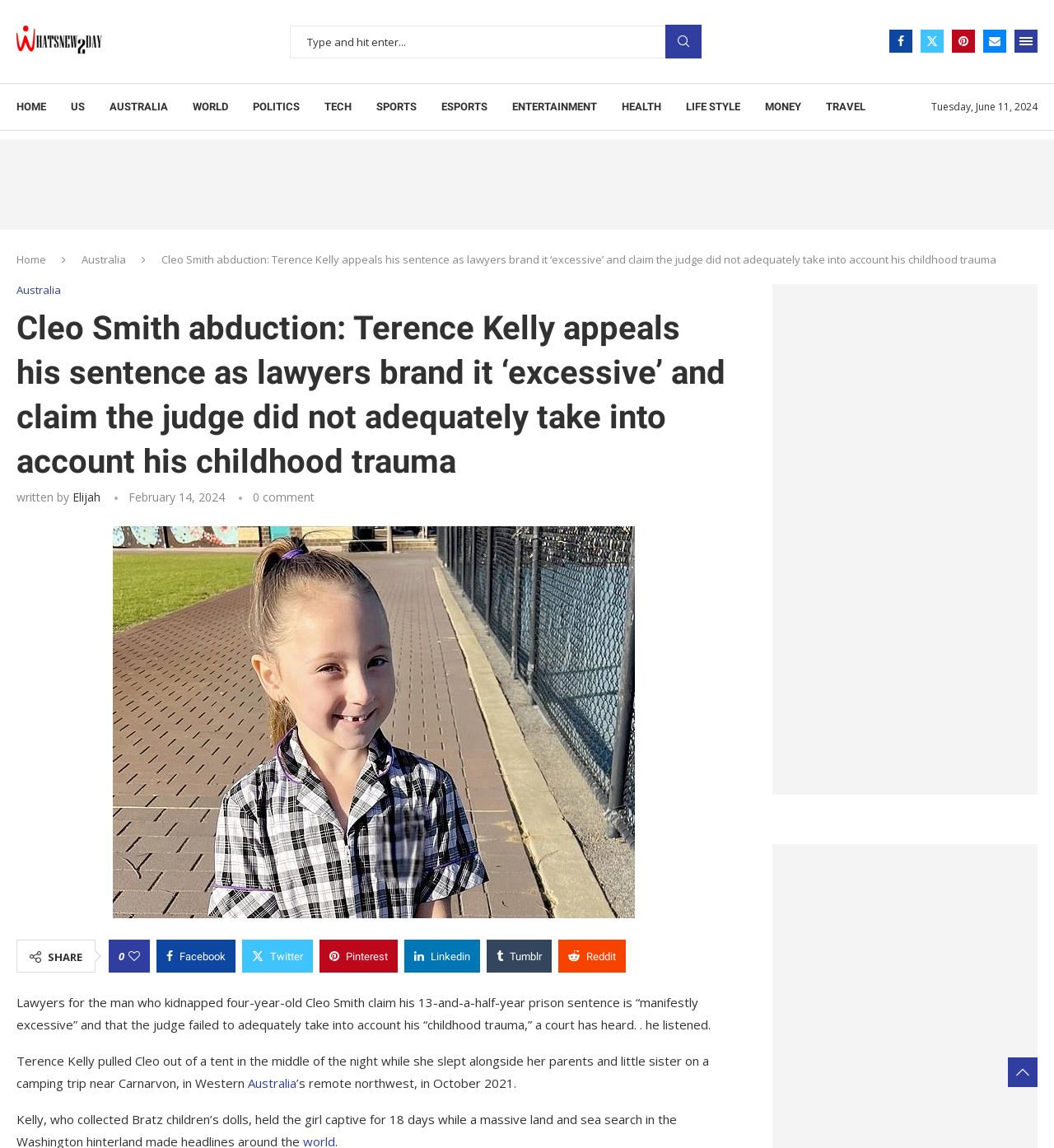Please locate the bounding box coordinates of the element's region that needs to be clicked to follow the instruction: "Click on 'Blog'". The bounding box coordinates should be provided as four float numbers between 0 and 1, i.e., [left, top, right, bottom].

None